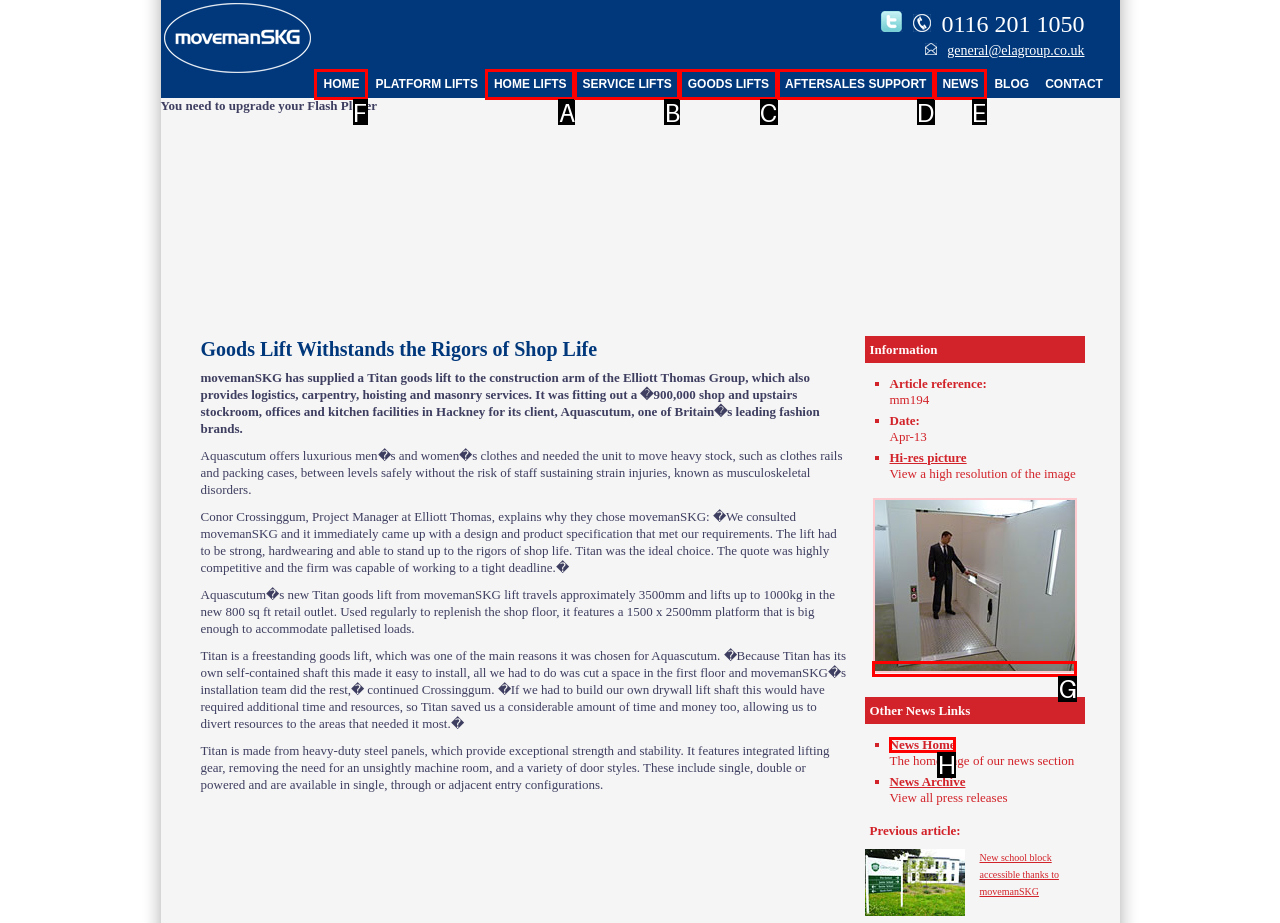Identify the letter of the correct UI element to fulfill the task: Click the link to HOME from the given options in the screenshot.

F